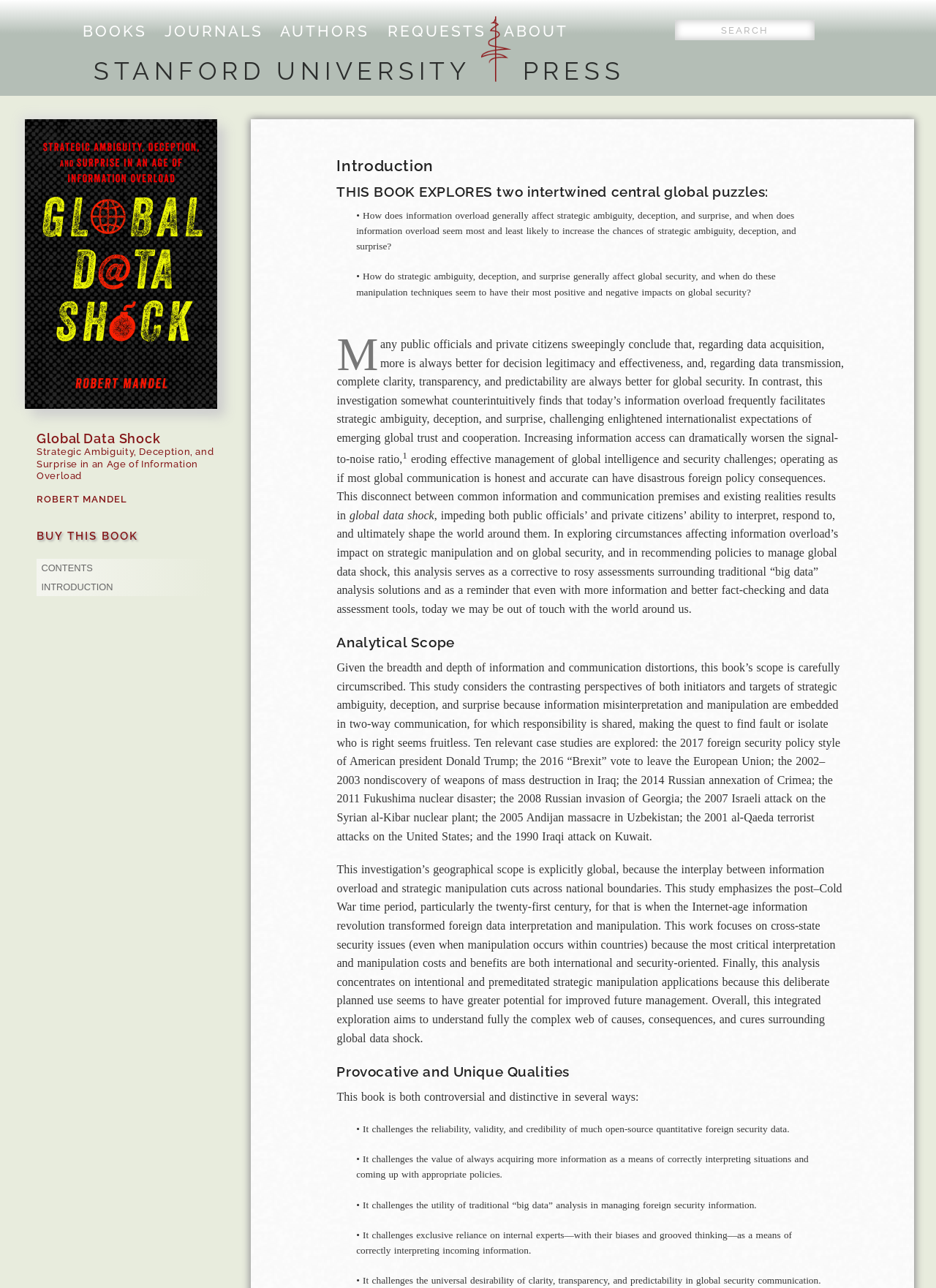Provide a one-word or brief phrase answer to the question:
Who is the author of the book?

Robert Mandel